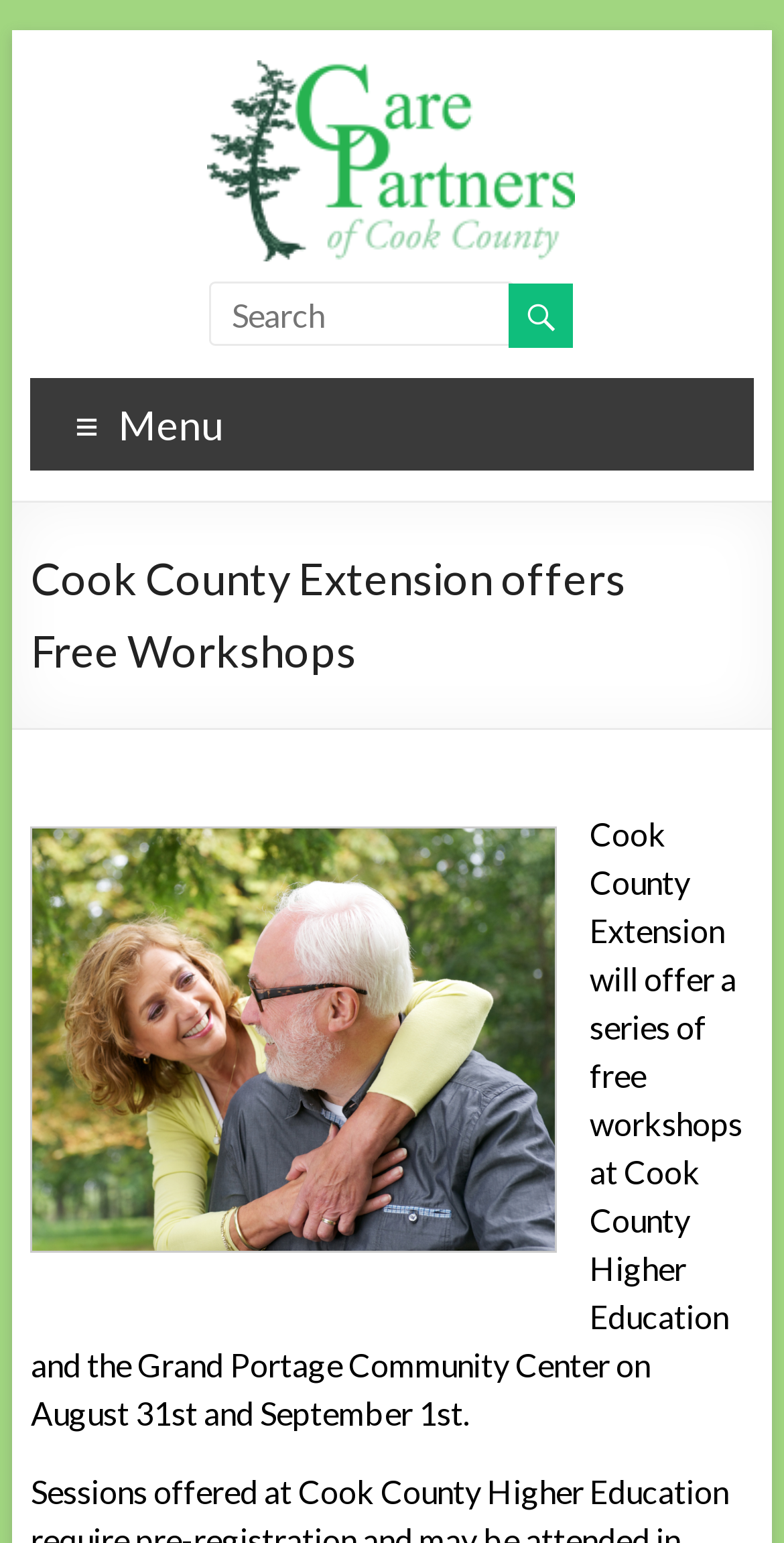What is the location of the image?
Look at the screenshot and give a one-word or phrase answer.

Above the search bar